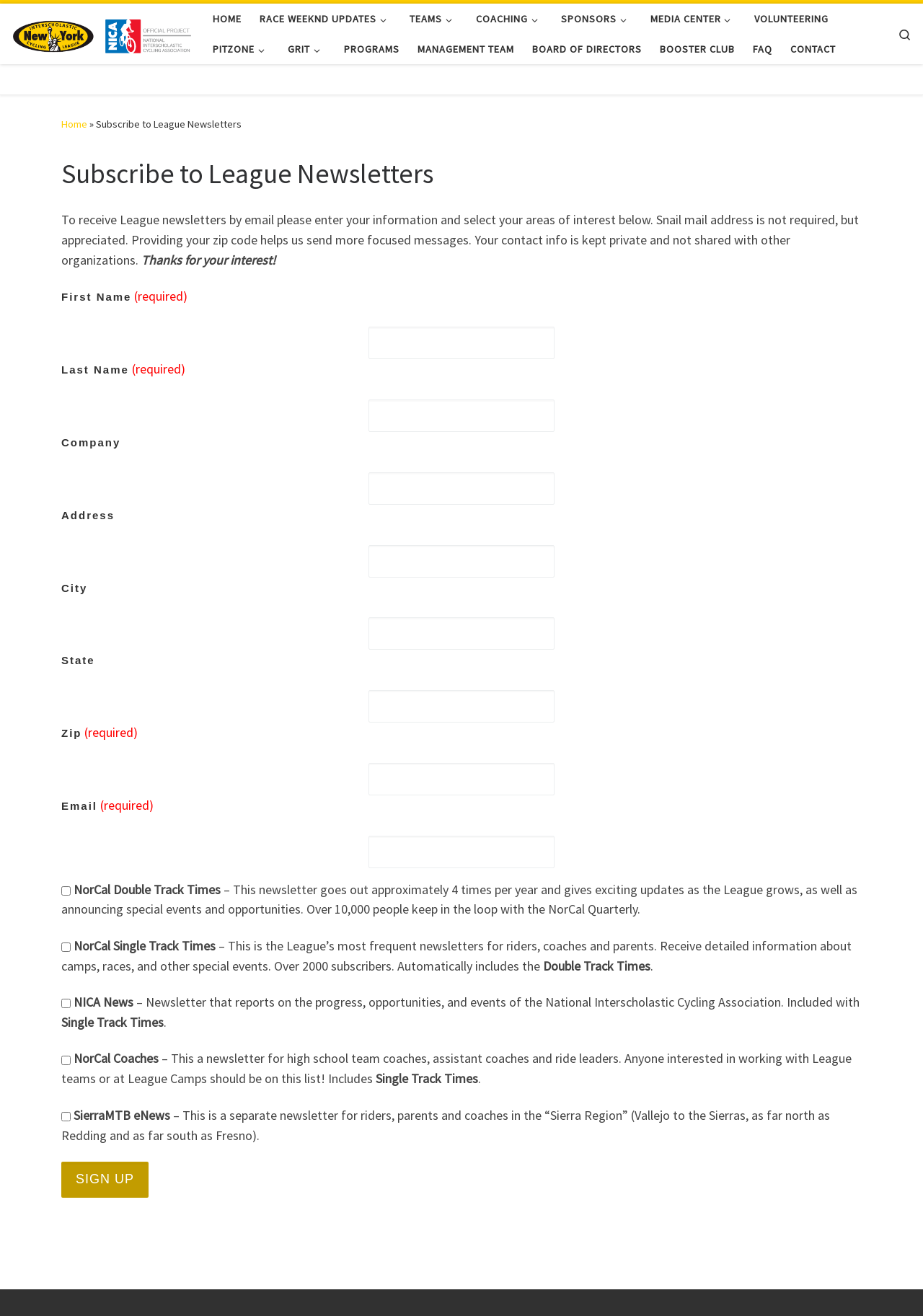Generate a comprehensive description of the contents of the webpage.

The webpage is a subscription page for the New York Interscholastic Cycling League's newsletters. At the top, there is a navigation menu with links to various sections of the website, including "HOME", "RACE WEEKEND UPDATES", "TEAMS", "COACHING", "SPONSORS", "MEDIA CENTER", "VOLUNTEERING", "PITZONE", "GRIT", "PROGRAMS", "MANAGEMENT TEAM", "BOARD OF DIRECTORS", "BOOSTER CLUB", "FAQ", and "CONTACT". 

Below the navigation menu, there is a header section with a link to "Home" and a "»" symbol, followed by the title "Subscribe to League Newsletters". 

The main content area is divided into two sections. The first section contains a brief introduction to the newsletter subscription, explaining that users can enter their information and select their areas of interest to receive newsletters by email. 

The second section is a form where users can enter their personal information, including first name, last name, company, address, city, state, zip, and email. There are also several checkboxes for users to select the types of newsletters they want to receive, including "NorCal Double Track Times", "NorCal Single Track Times", "NICA News", and "SierraMTB eNews". Each checkbox has a brief description of the corresponding newsletter. 

At the bottom of the form, there is a "Sign Up" button.